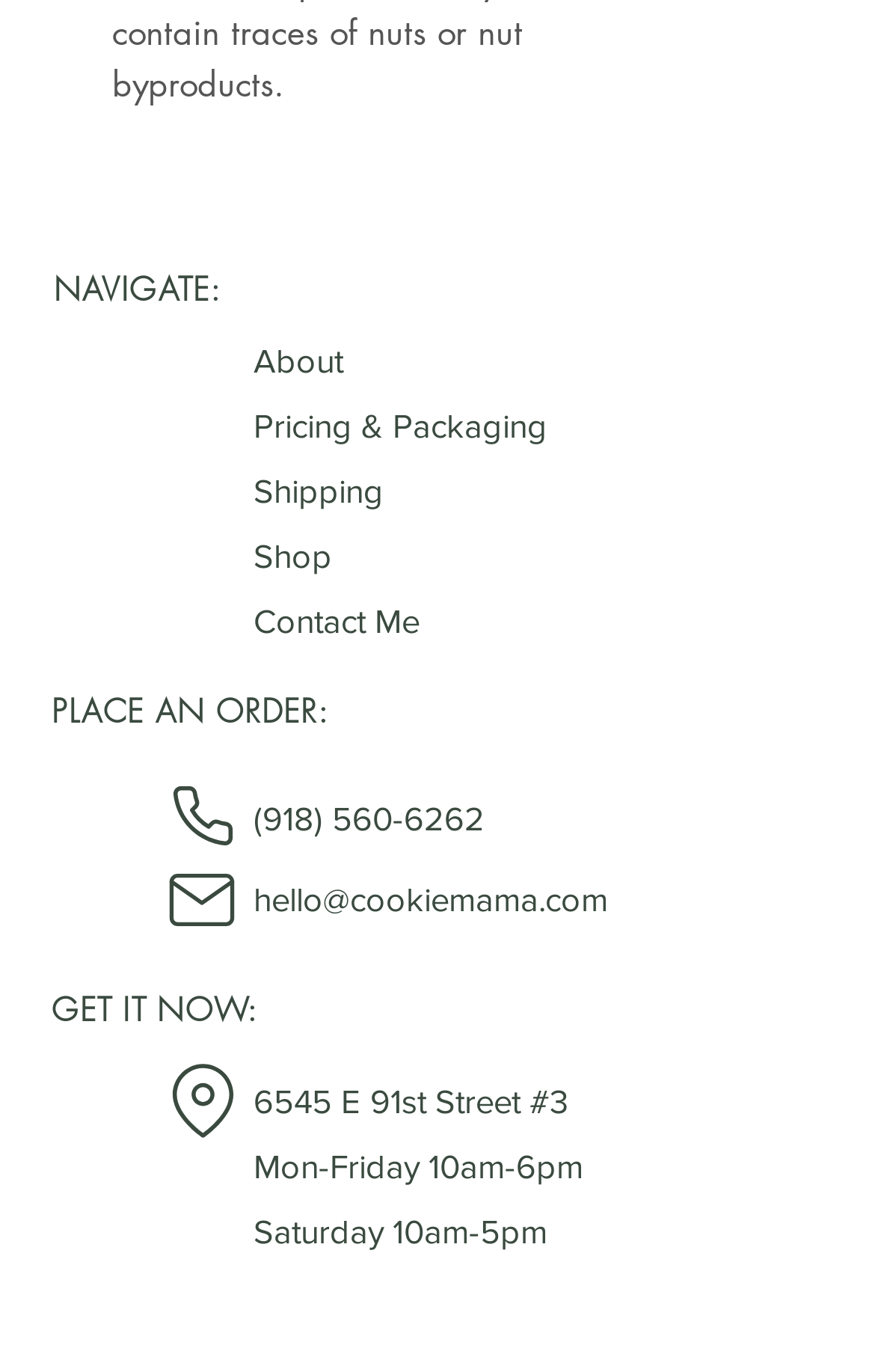Identify the bounding box coordinates of the region that should be clicked to execute the following instruction: "Click on Shop".

[0.29, 0.391, 0.379, 0.419]